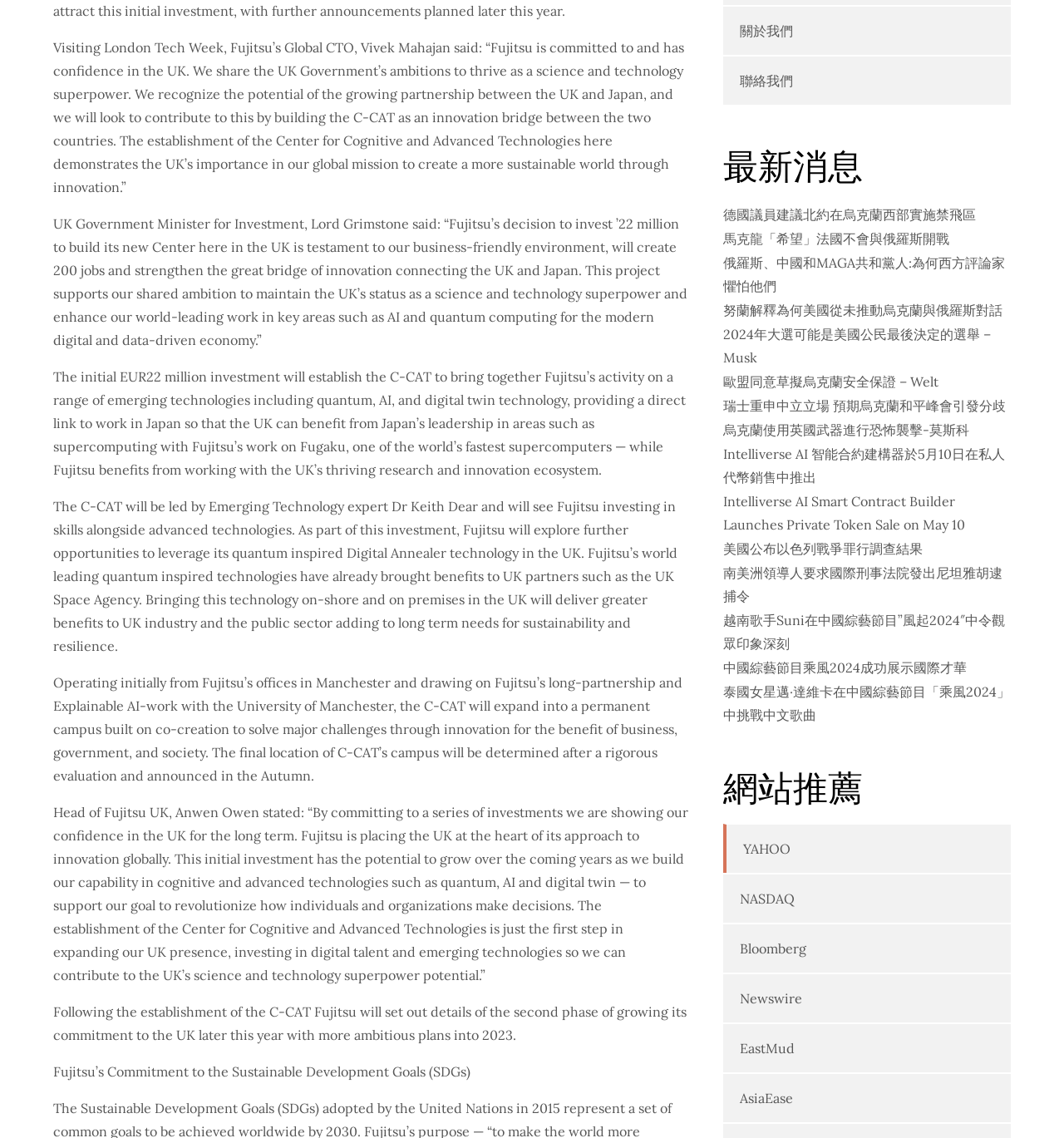What is the goal of Fujitsu's investment in the UK?
Answer the question in a detailed and comprehensive manner.

The webpage states that Fujitsu's goal is to revolutionize how individuals and organizations make decisions by investing in digital talent and emerging technologies, contributing to the UK's science and technology superpower potential.